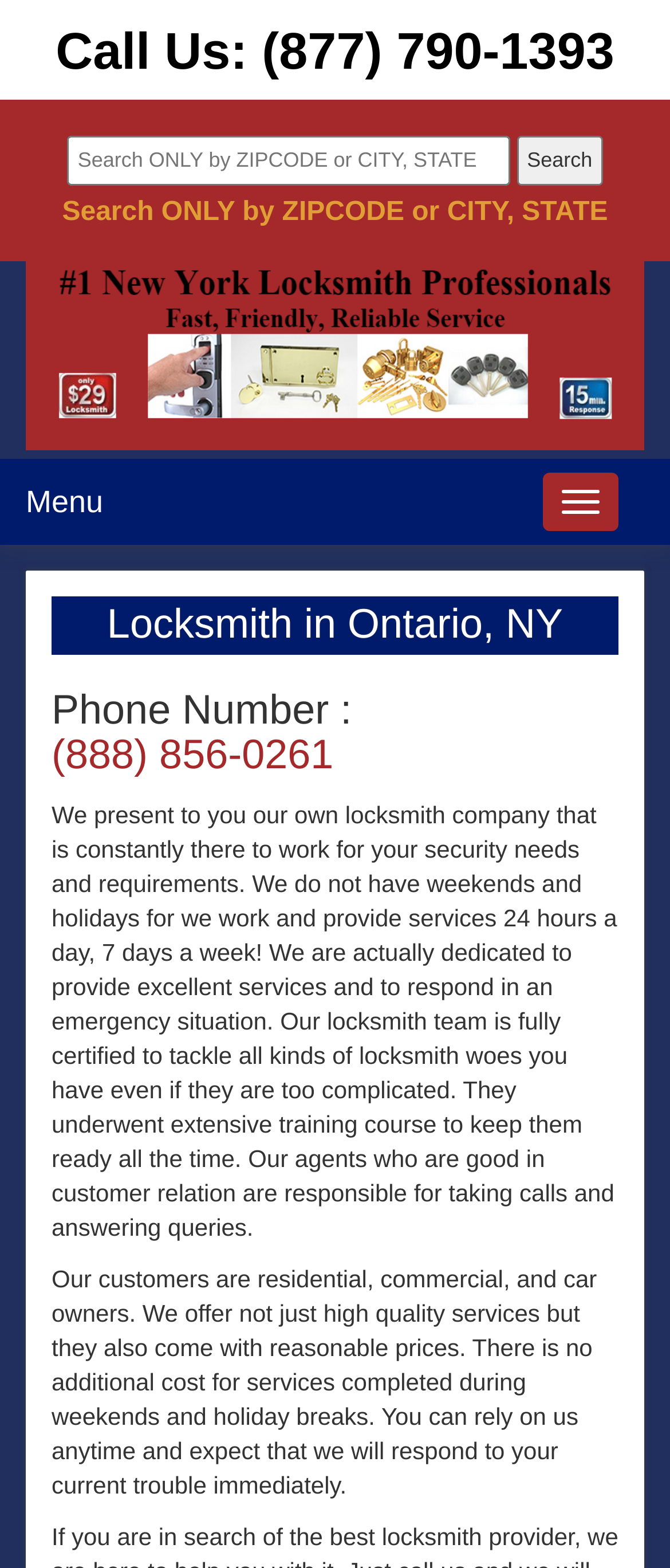Provide the text content of the webpage's main heading.

Locksmith in Ontario, NY